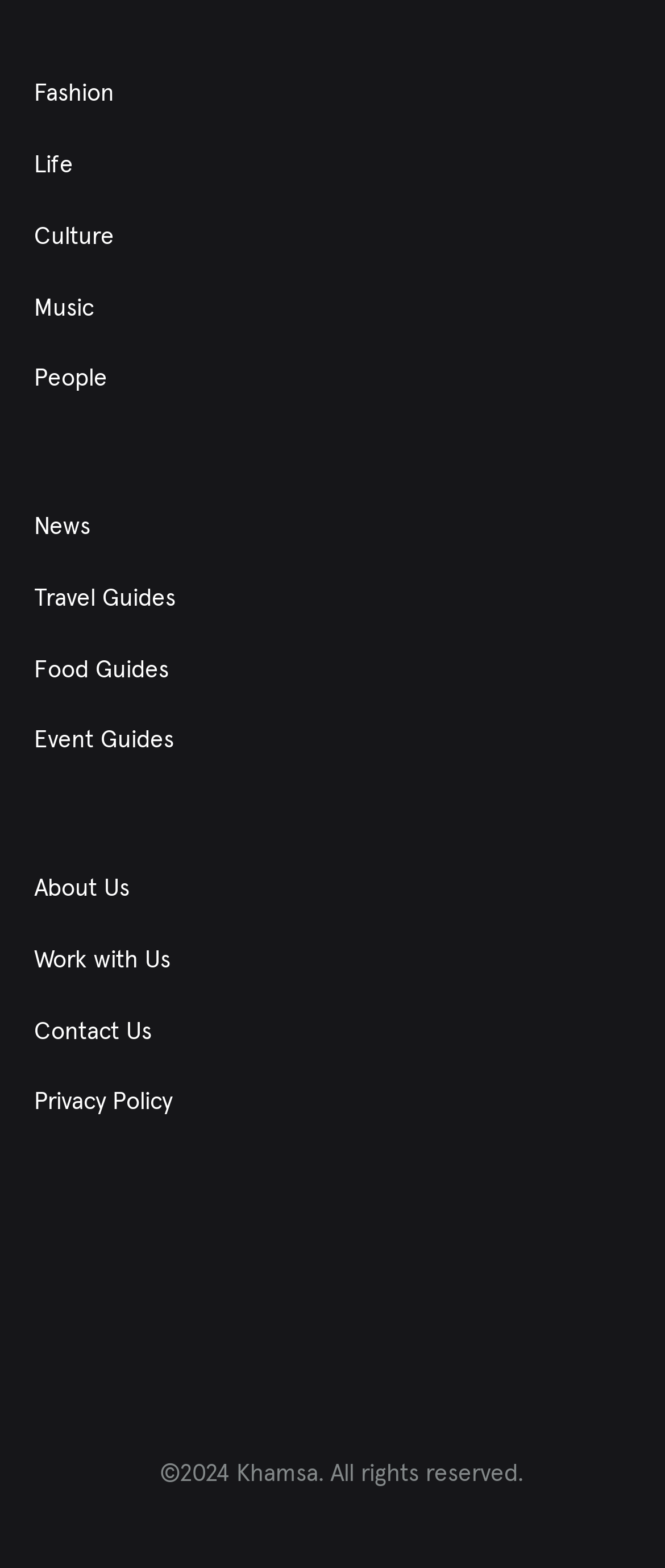Please locate the bounding box coordinates of the element's region that needs to be clicked to follow the instruction: "Read About Us". The bounding box coordinates should be provided as four float numbers between 0 and 1, i.e., [left, top, right, bottom].

[0.051, 0.587, 0.195, 0.61]